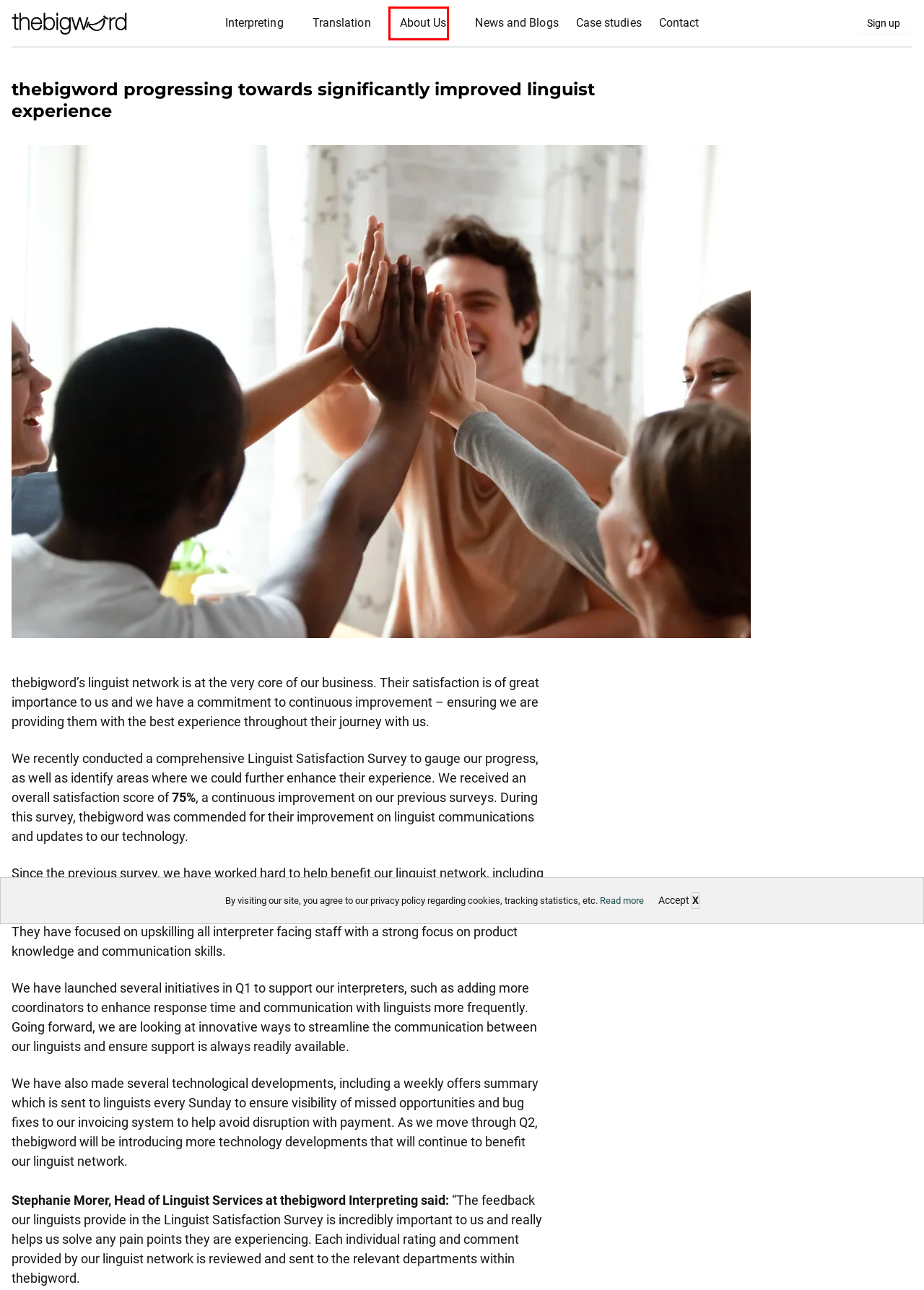Given a screenshot of a webpage with a red bounding box around a UI element, please identify the most appropriate webpage description that matches the new webpage after you click on the element. Here are the candidates:
A. Sign Up – WordSynk
B. About Us - thebigword
C. Translation - thebigword
D. Interpreting and Interpreter Services - thebigword
E. Uncategorized  - thebigword
F. Privacy Policy - thebigword
G. Our Technology  - thebigword
H. Contact - thebigword

B